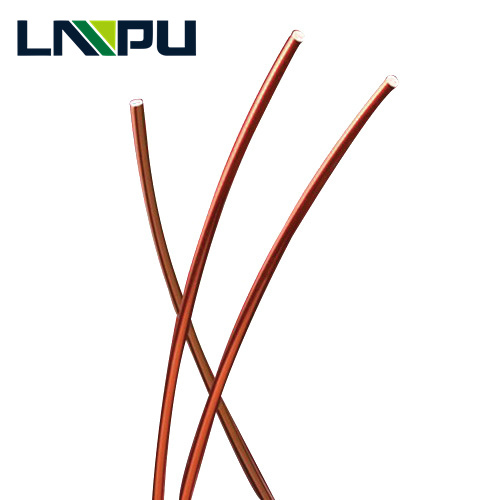What is the primary benefit of the wire's electrical insulation properties?
Refer to the image and offer an in-depth and detailed answer to the question.

The caption states that the wire is known for its excellent electrical insulation properties, enabling high breakdown voltage and good adhesion, which suggests that the primary benefit of the wire's electrical insulation properties is to achieve high breakdown voltage.